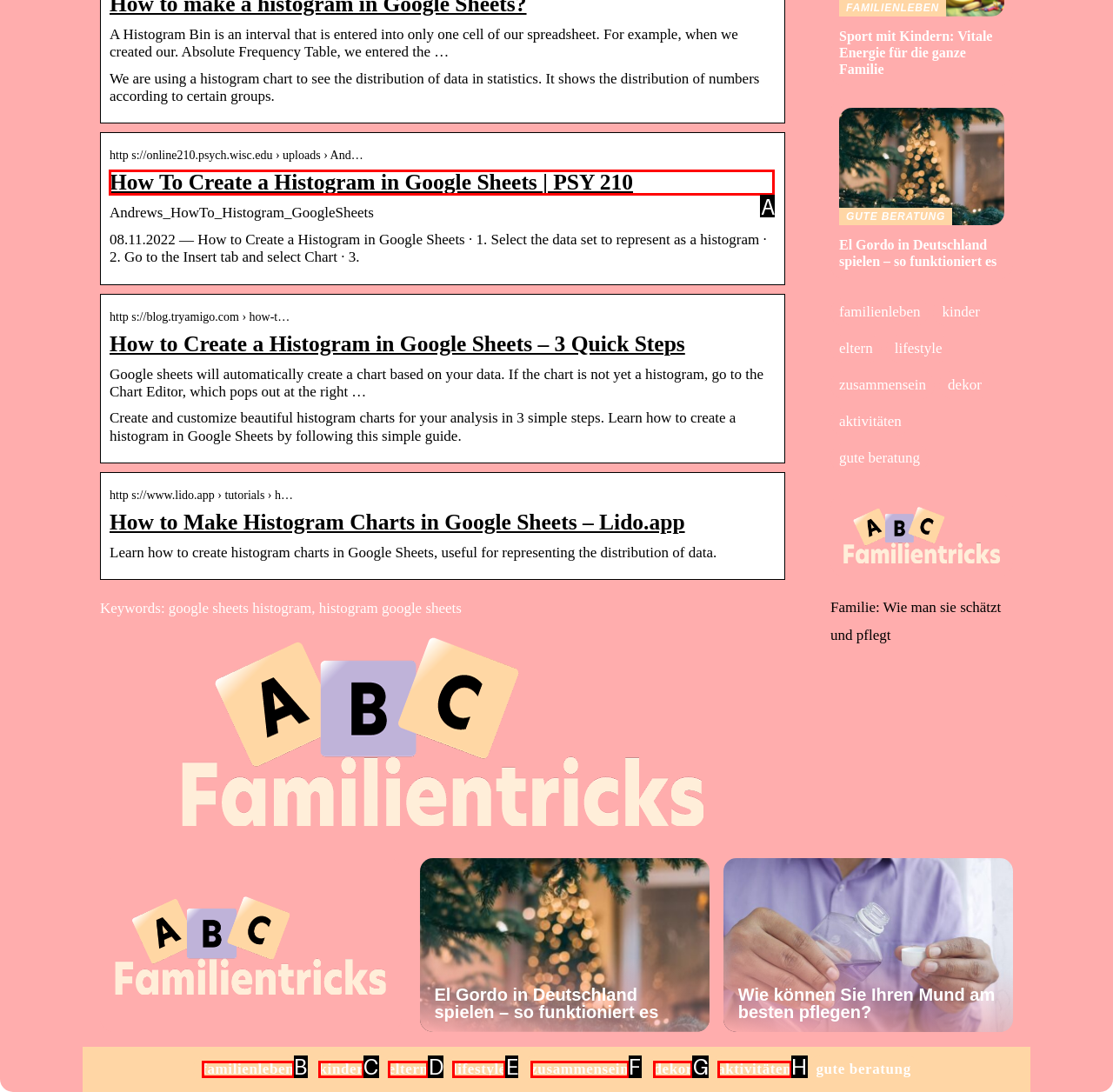Provide the letter of the HTML element that you need to click on to perform the task: Click the link to learn how to create a histogram in Google Sheets.
Answer with the letter corresponding to the correct option.

A